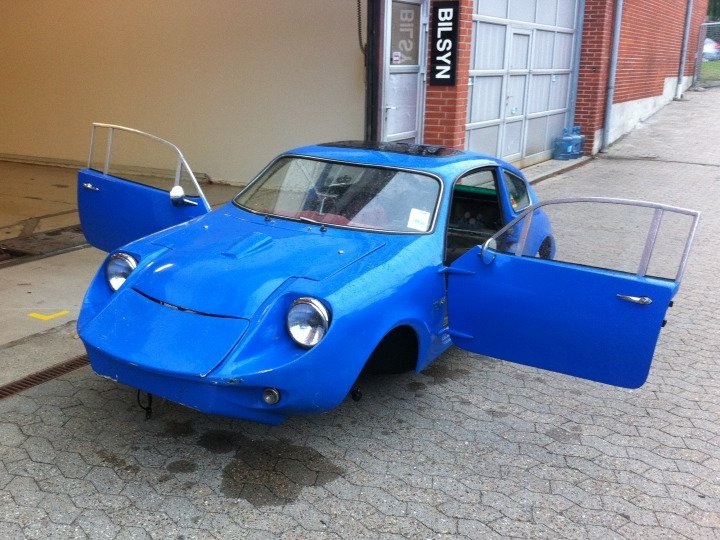What is the current location of the car?
Please provide a comprehensive answer based on the visual information in the image.

The caption states that the car has since been imported to Denmark by Dennis Overgaard Nielsen and is in the process of being restored as a historic race car, indicating that the current location of the car is Denmark.